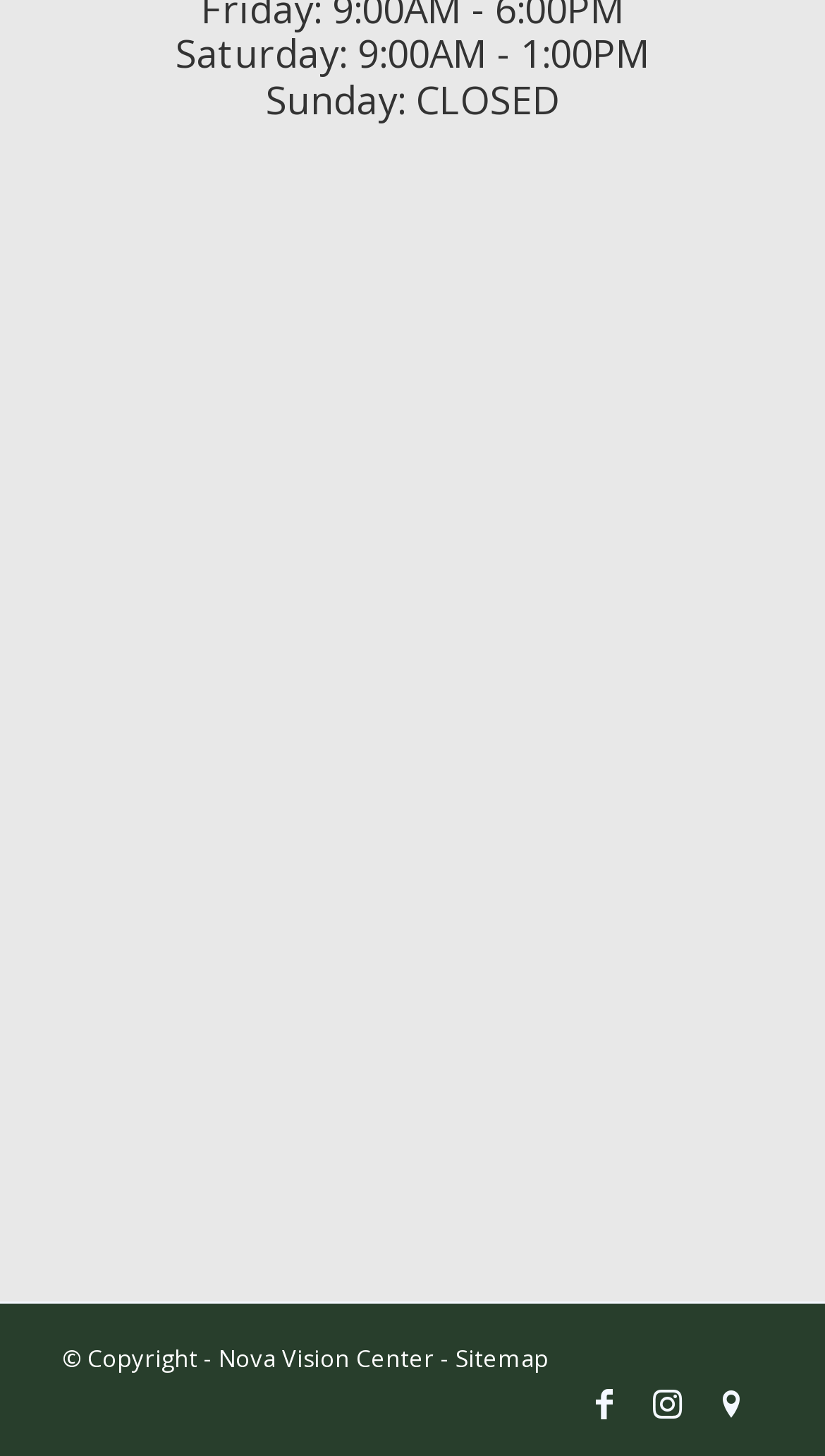Please find the bounding box coordinates in the format (top-left x, top-left y, bottom-right x, bottom-right y) for the given element description. Ensure the coordinates are floating point numbers between 0 and 1. Description: Facebook

[0.694, 0.942, 0.771, 0.985]